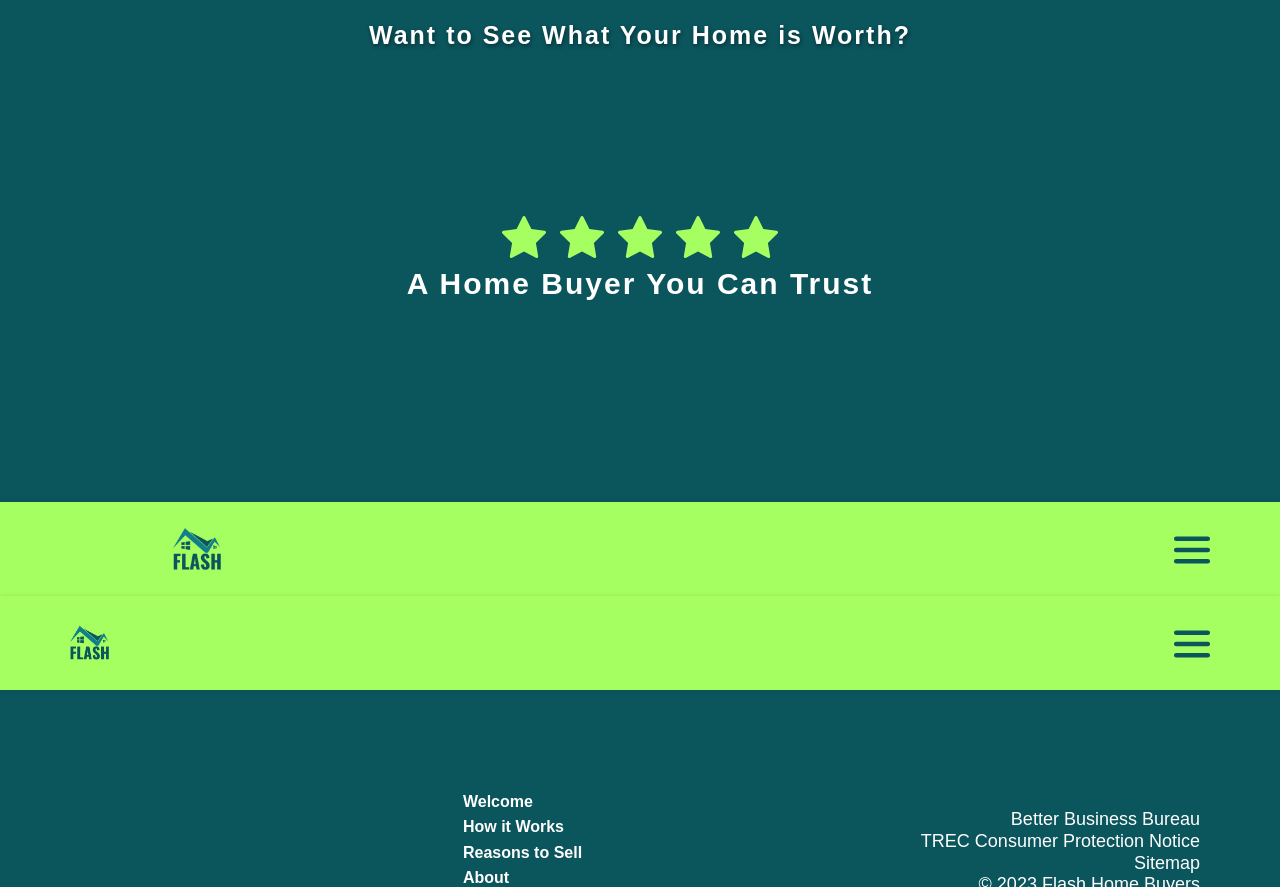Please mark the bounding box coordinates of the area that should be clicked to carry out the instruction: "Click the 'How it Works' link".

[0.362, 0.918, 0.637, 0.947]